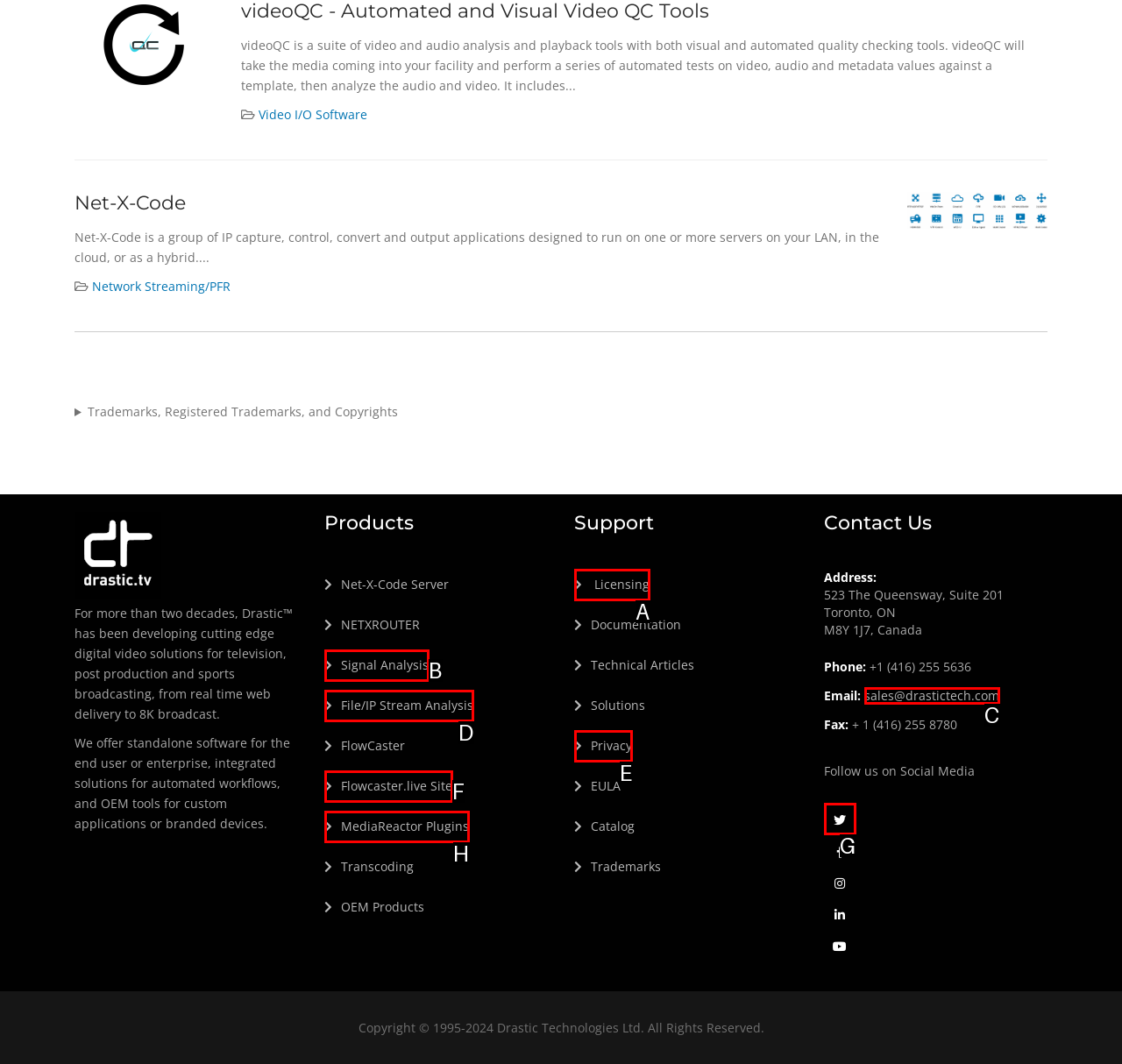Select the HTML element that fits the following description: File/IP Stream Analysis
Provide the letter of the matching option.

D